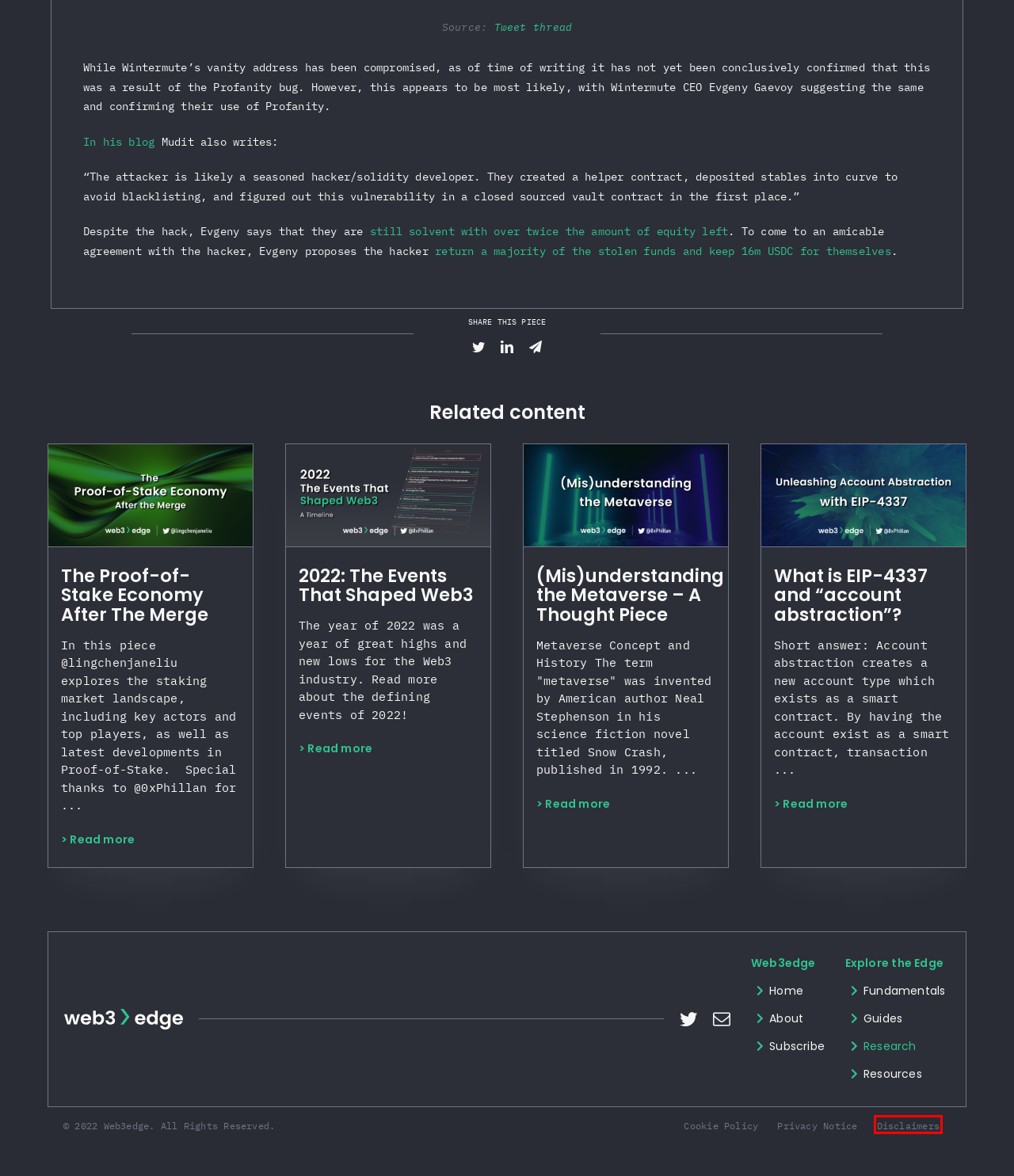Look at the screenshot of a webpage with a red bounding box and select the webpage description that best corresponds to the new page after clicking the element in the red box. Here are the options:
A. About - Web3edge
B. Guides Archives - Web3edge
C. 2022: The Events That Shaped Web3 - Web3edge
D. What is EIP-4337 and “account abstraction”? - Web3edge
E. The Proof-of-Stake Economy After The Merge - Web3edge
F. Disclaimers - Web3edge
G. (Mis)understanding the Metaverse - A Thought Piece - Web3edge
H. Wintermute Archives - Web3edge

F